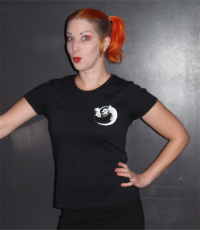What is the purpose of the image?
Please elaborate on the answer to the question with detailed information.

The caption suggests that the image is likely part of a promotional or merchandise display, showcasing the T-shirt's design and appeal for potential customers, implying that the image is intended to promote or sell the T-shirt.